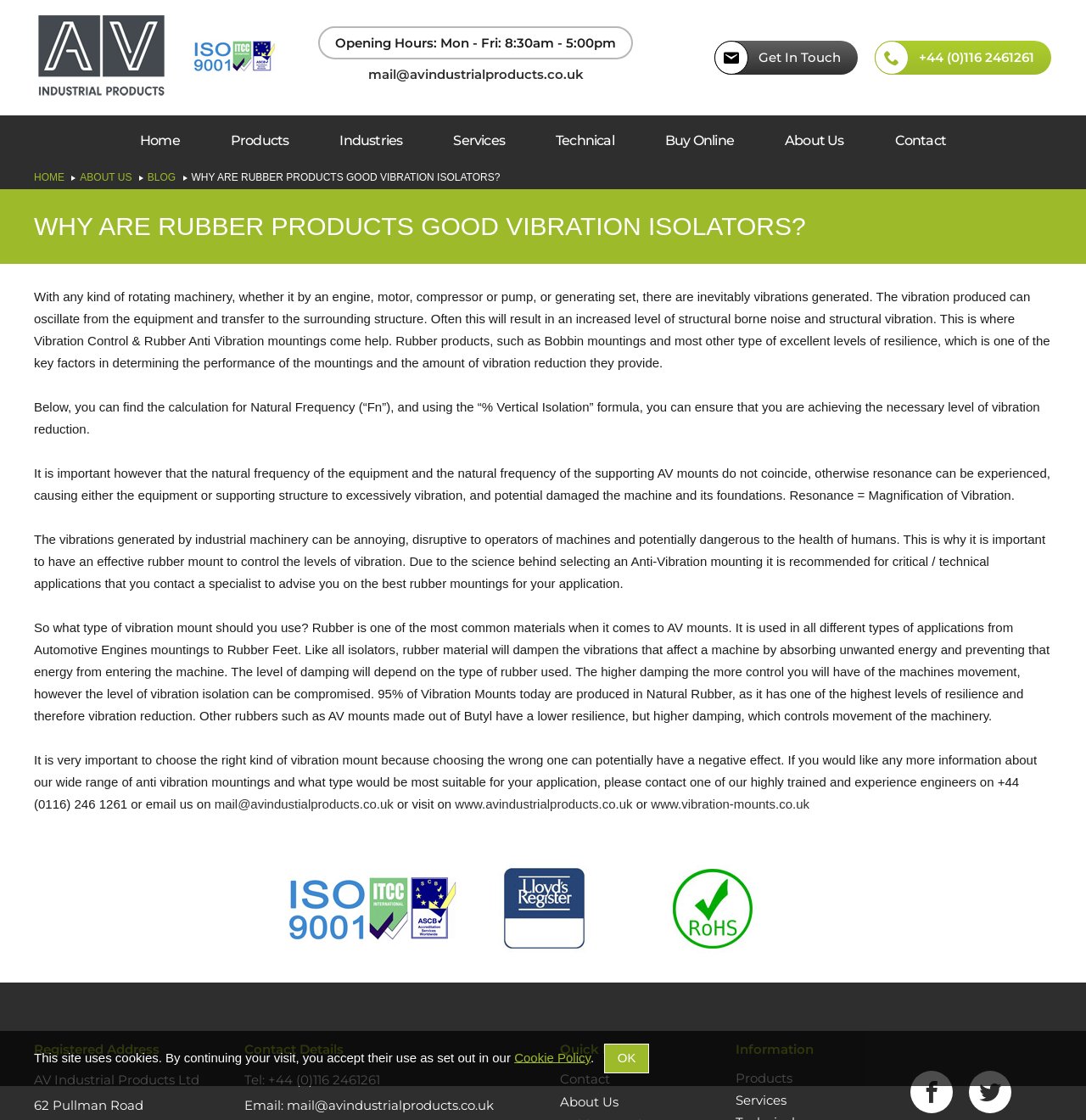What is the recommended action for critical applications?
Please respond to the question with as much detail as possible.

The webpage advises that for critical or technical applications, it is recommended to contact a specialist to advise on the best rubber mountings for the application, due to the science behind selecting an Anti-Vibration mounting.